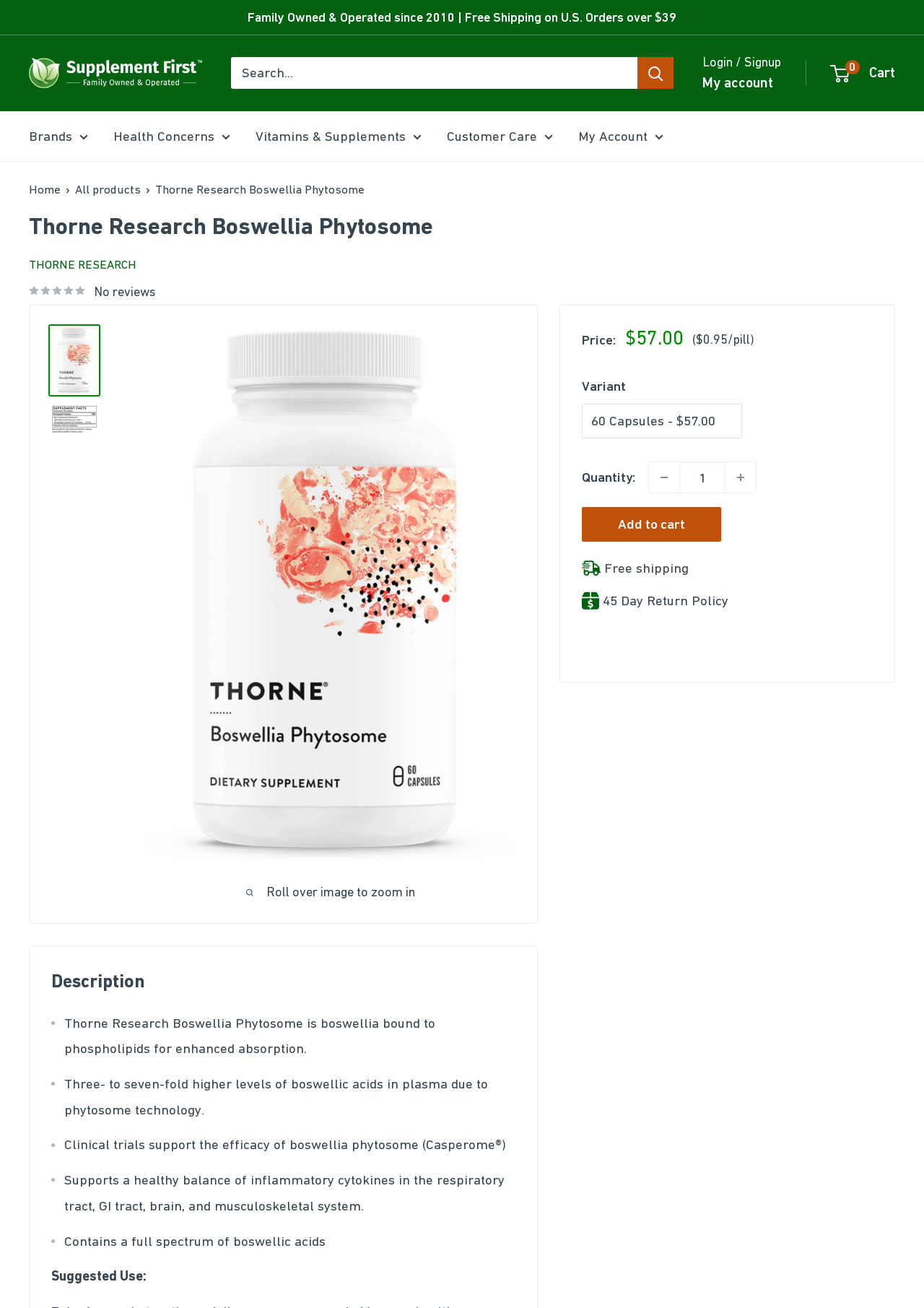Can you show the bounding box coordinates of the region to click on to complete the task described in the instruction: "View product details"?

[0.157, 0.25, 0.558, 0.658]